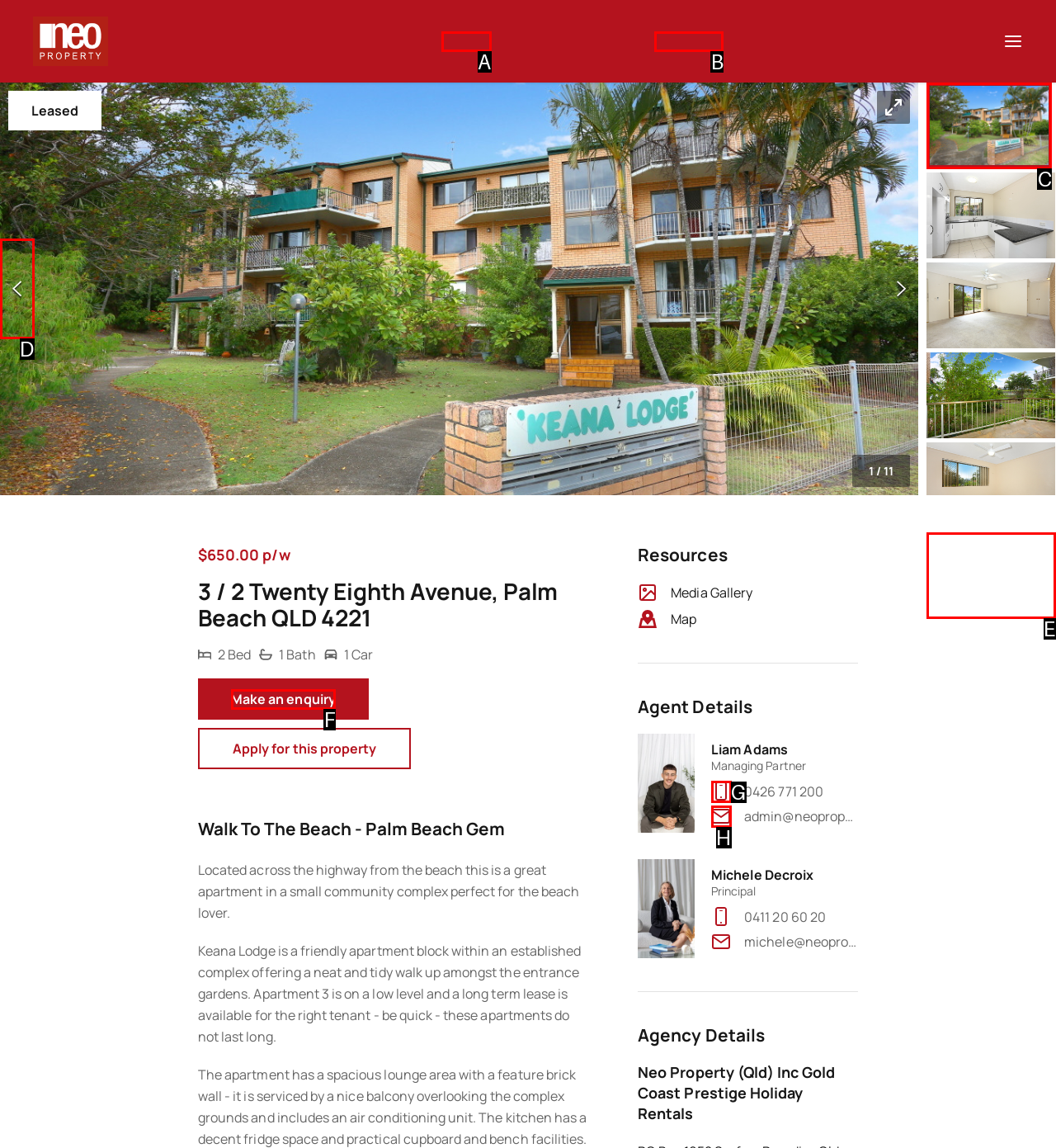Given the task: Go to Slide 1, tell me which HTML element to click on.
Answer with the letter of the correct option from the given choices.

C